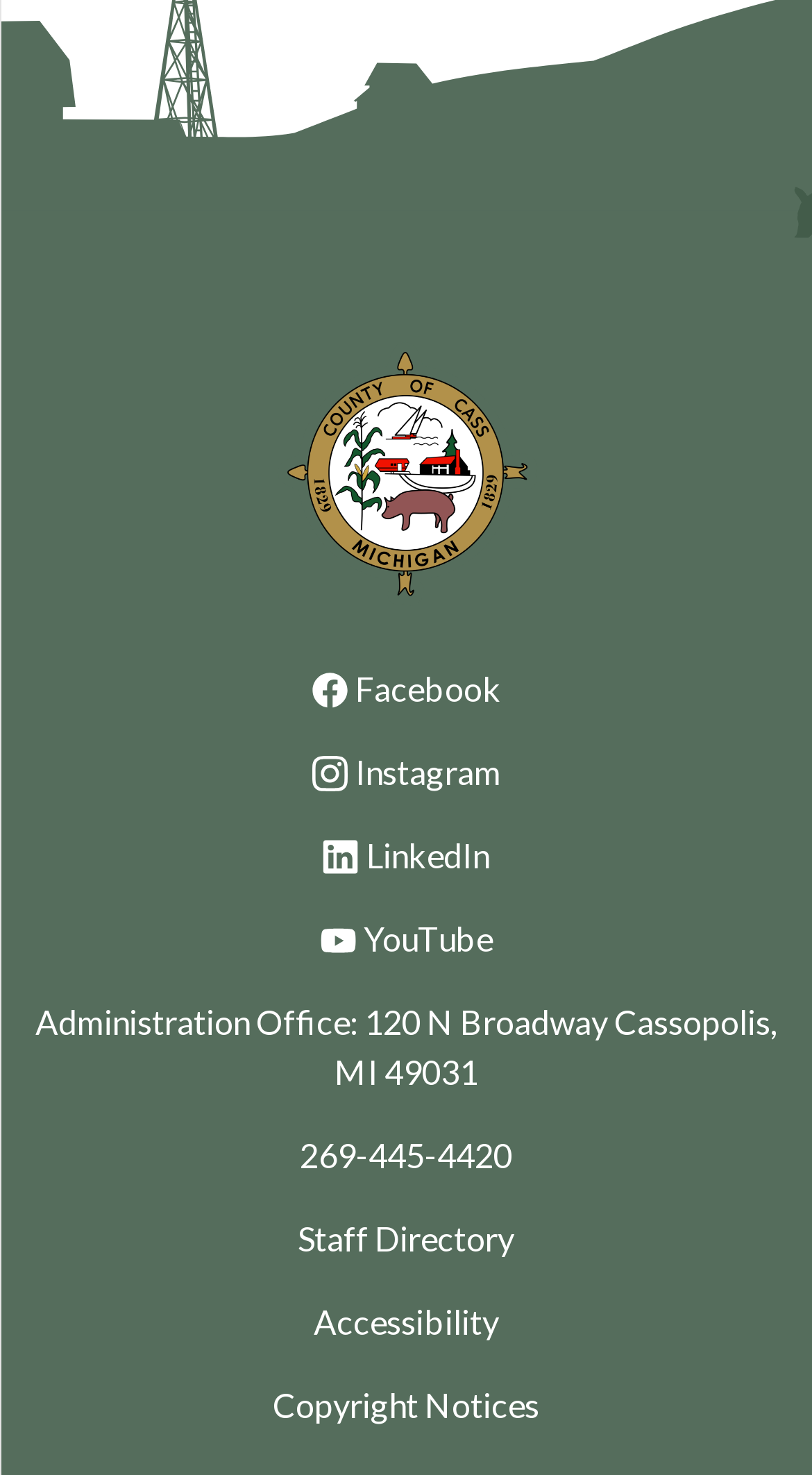Please identify the bounding box coordinates of the clickable area that will fulfill the following instruction: "Check Accessibility". The coordinates should be in the format of four float numbers between 0 and 1, i.e., [left, top, right, bottom].

[0.386, 0.882, 0.614, 0.909]